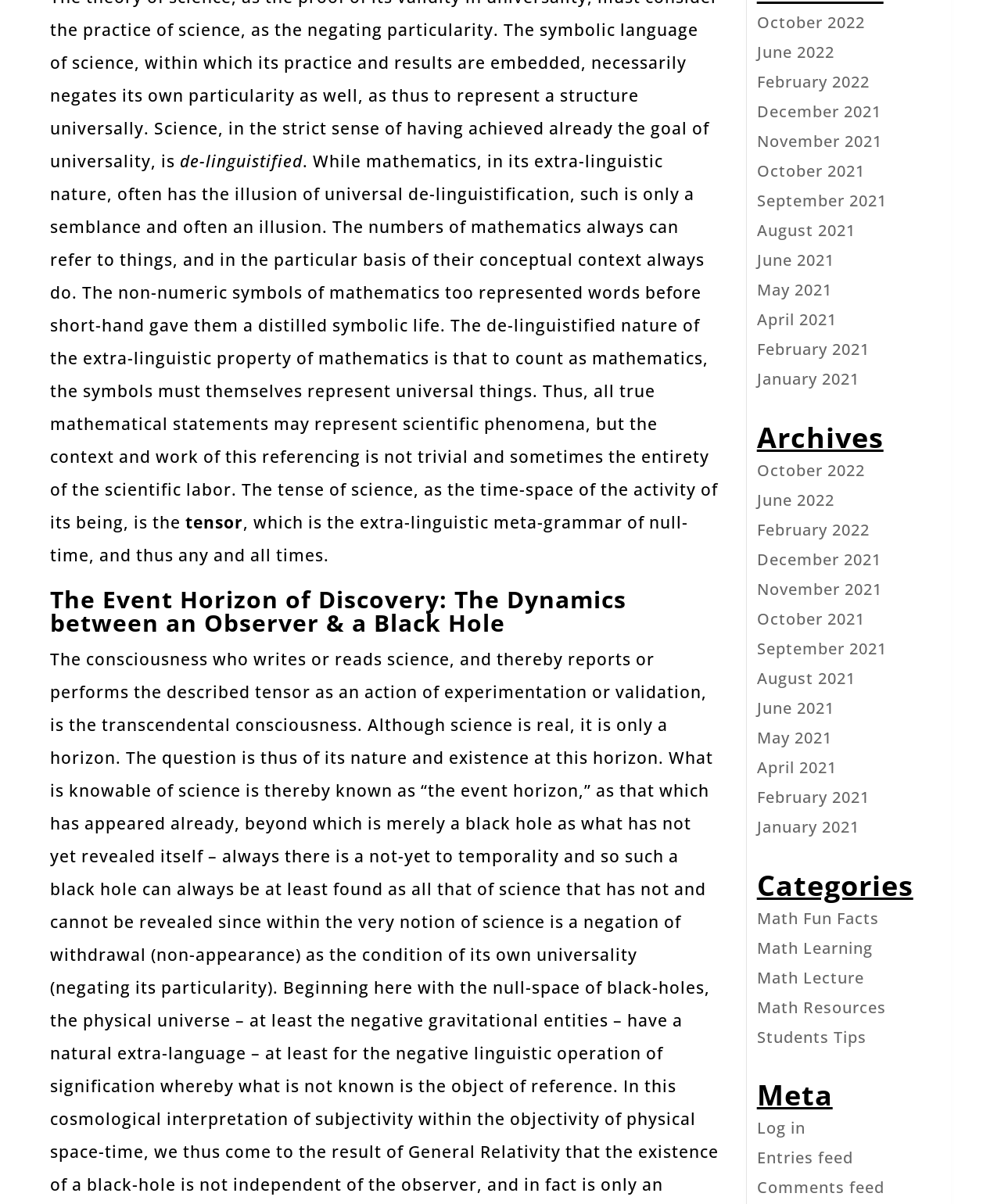Show the bounding box coordinates for the element that needs to be clicked to execute the following instruction: "log in". Provide the coordinates in the form of four float numbers between 0 and 1, i.e., [left, top, right, bottom].

[0.756, 0.928, 0.804, 0.946]